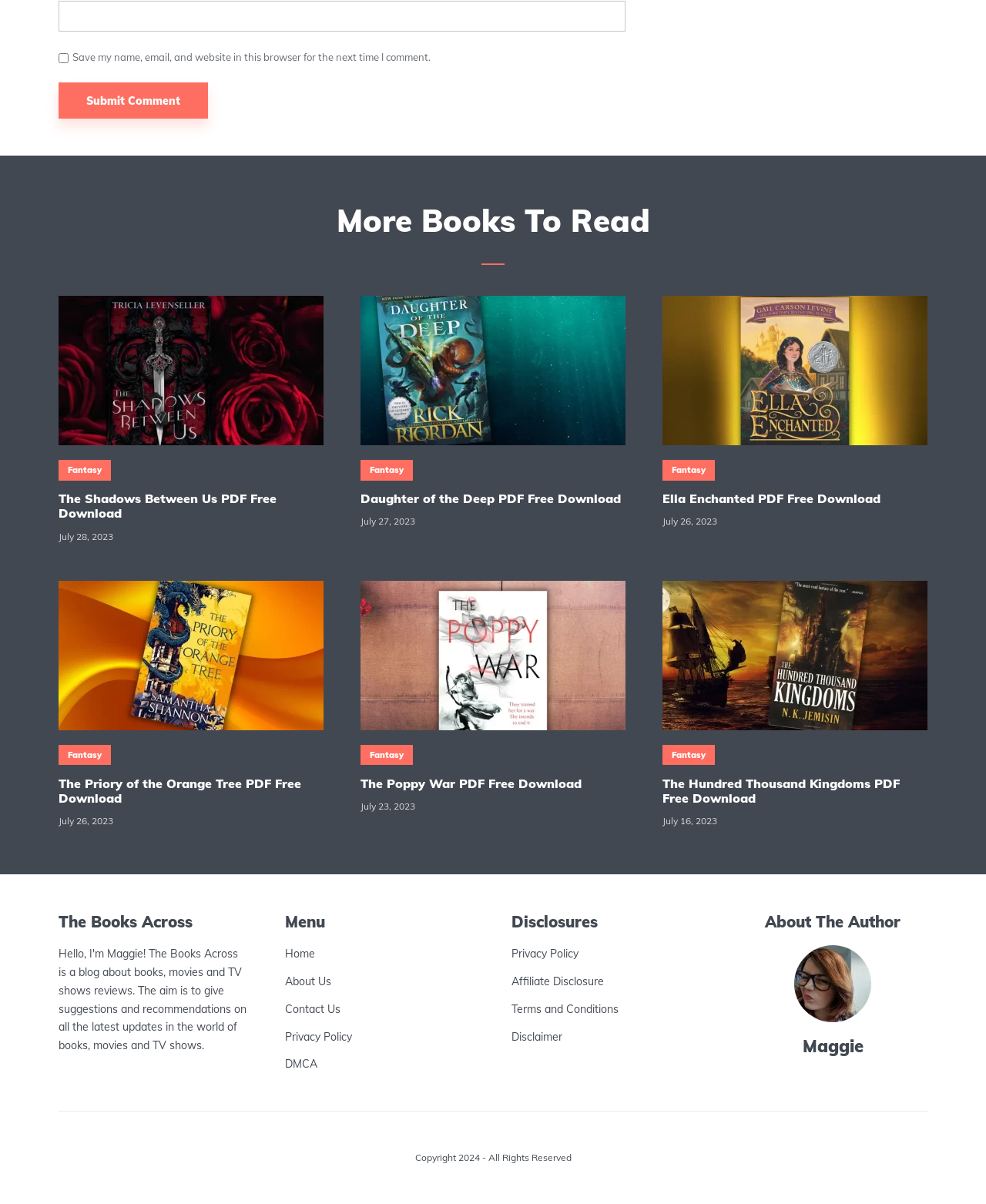What is the date of the latest book article? Observe the screenshot and provide a one-word or short phrase answer.

July 28, 2023